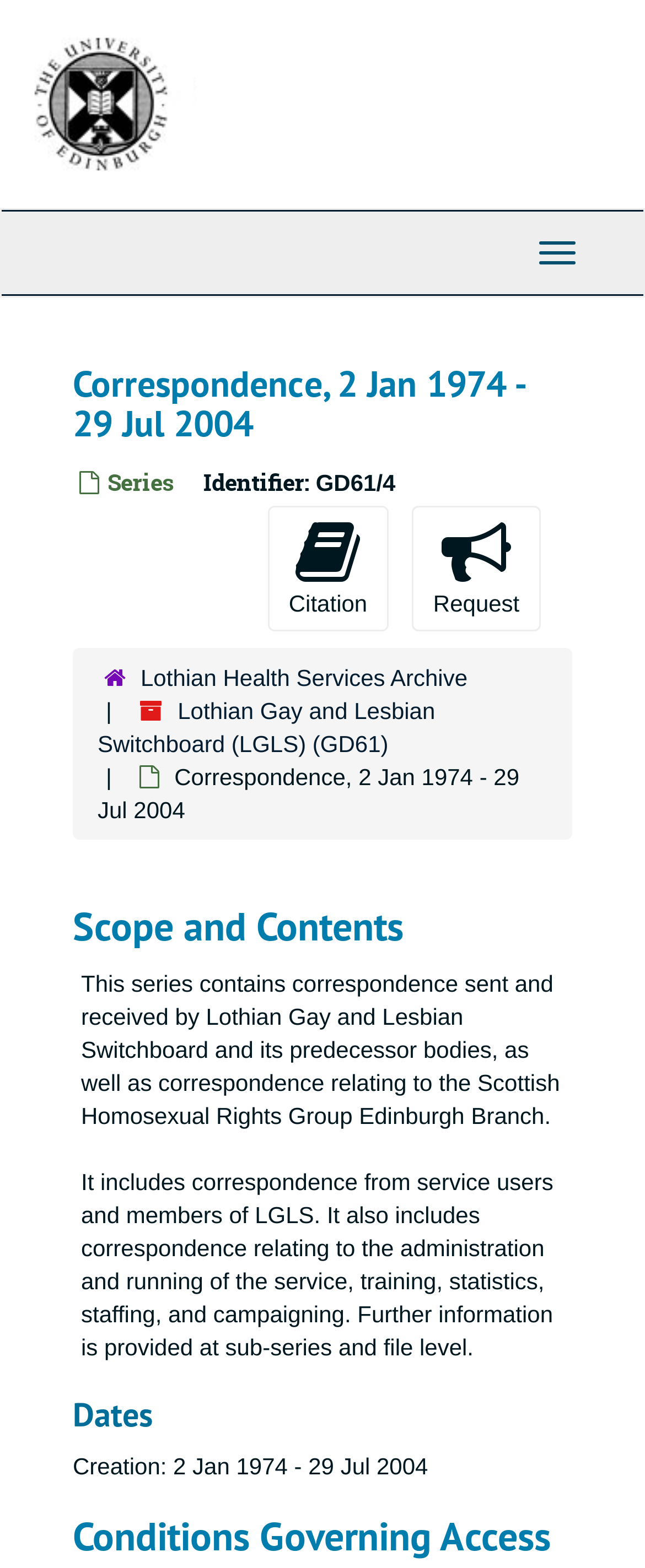Create an elaborate caption for the webpage.

The webpage is about the archive collection "Correspondence, 2 Jan 1974 - 29 Jul 2004" at the University of Edinburgh Archive and Manuscript Collections. 

At the top left, there is a link to the "University of Edinburgh" and an image with the same name. Below this, there is a top-level navigation bar. On the right side of the navigation bar, there is a "Toggle Navigation" button.

Below the navigation bar, there is a heading that displays the title of the archive collection. To the right of the heading, there are two static text elements, one displaying "Series" and the other displaying "Identifier: GD61/4".

Underneath, there is a section labeled "Page Actions" with two buttons, "Citation" and "Request". 

Below this section, there is a hierarchical navigation menu with links to "Lothian Health Services Archive" and "Lothian Gay and Lesbian Switchboard (LGLS) (GD61)". 

The main content of the webpage is divided into three sections. The first section is headed "Scope and Contents" and contains two paragraphs of text describing the contents of the archive collection. 

The second section is headed "Dates" and displays the creation dates of the archive collection, from 2 Jan 1974 to 29 Jul 2004. 

The third section is headed "Conditions Governing Access" but does not contain any text.